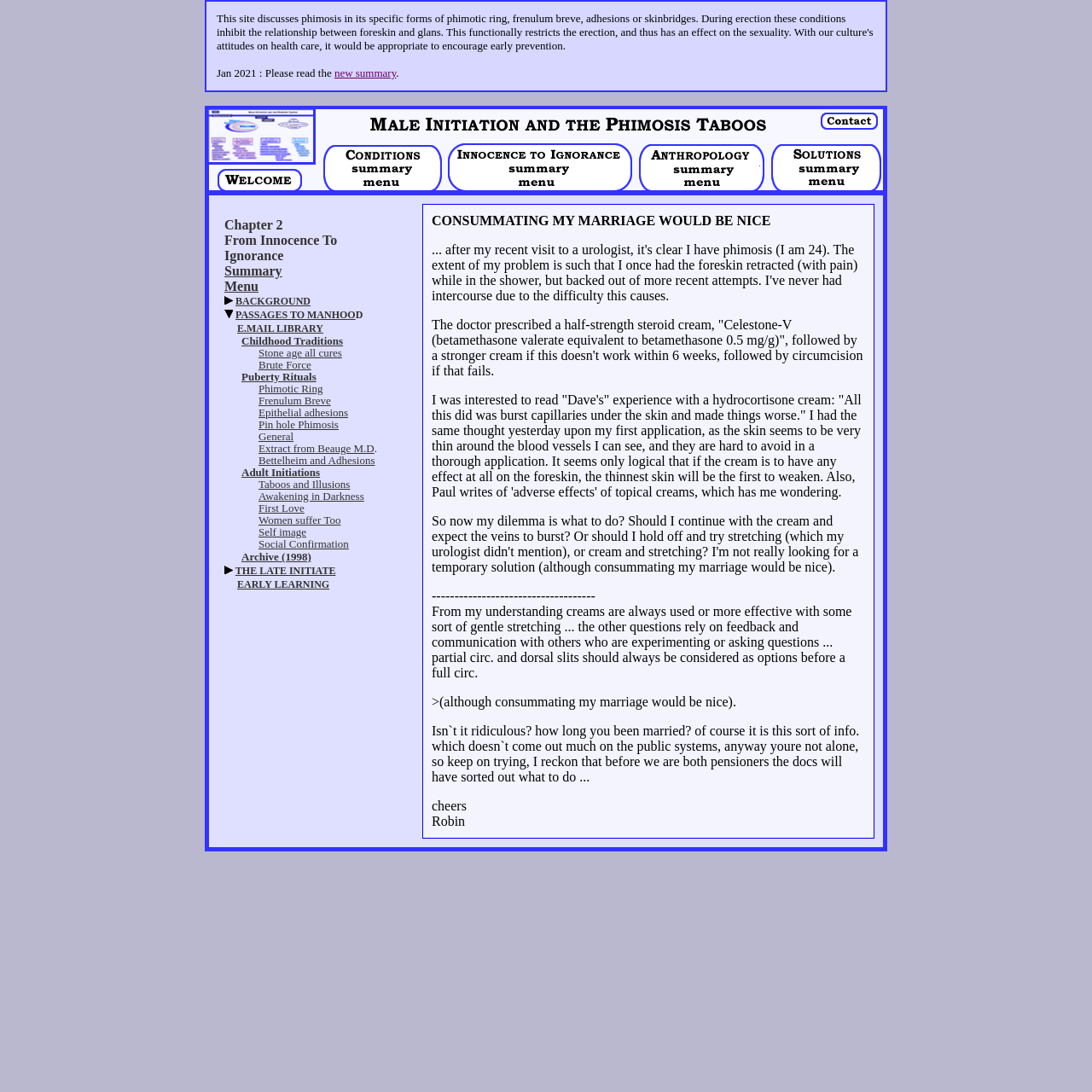What is the purpose of the cream prescribed by the doctor?
Offer a detailed and full explanation in response to the question.

The doctor prescribed a half-strength steroid cream, 'Celestone-V', to treat phimosis, followed by a stronger cream if it doesn't work within 6 weeks, and then circumcision if that fails.